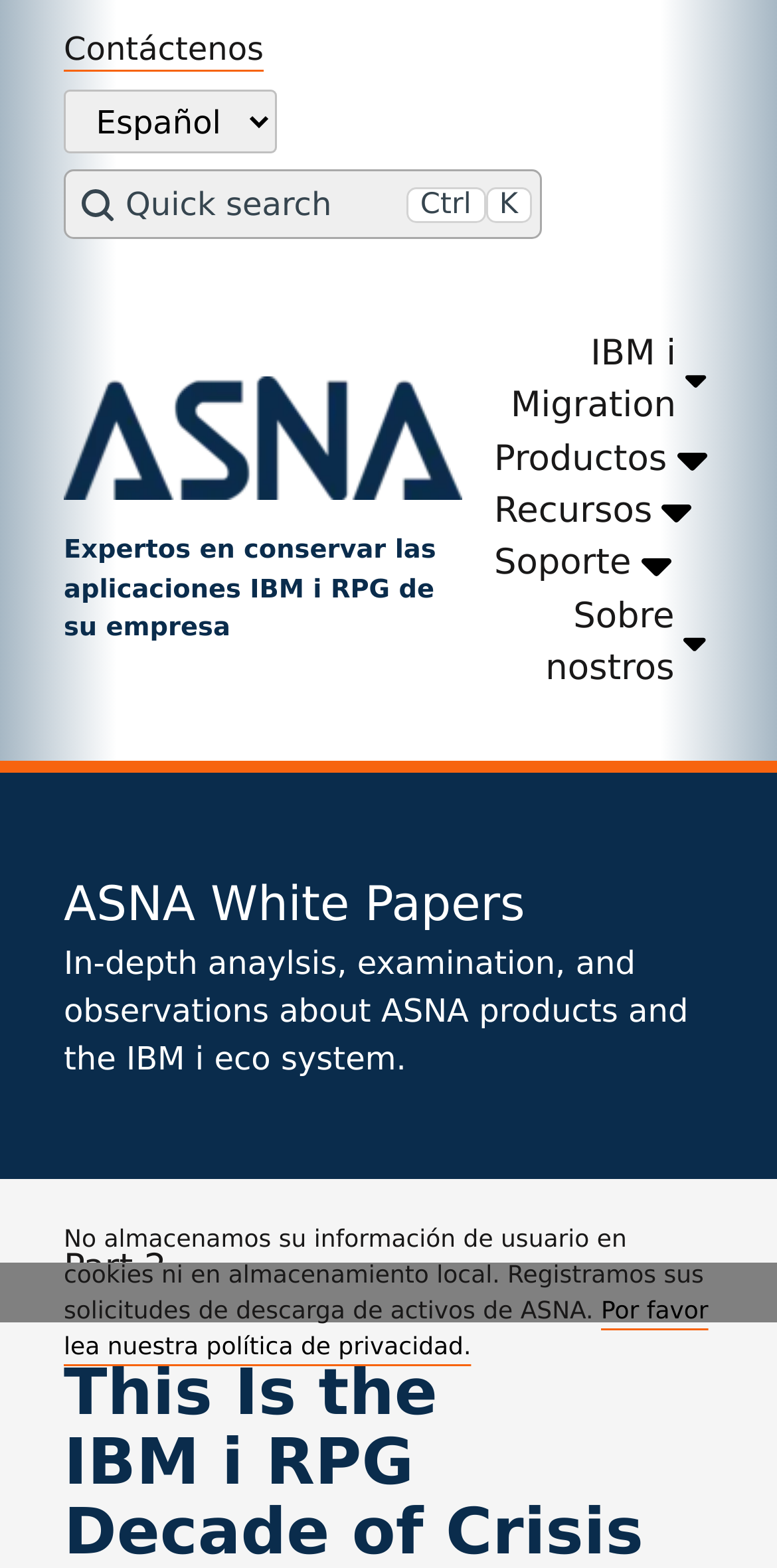How many input fields are there in the dialog box?
Please provide a comprehensive answer based on the information in the image.

In the dialog box, I can see five input fields: 'Company', 'Country', 'Nombre', 'Apellido', and 'Email address', which are all required fields. There is also a 'Comment' field, but it is not required.